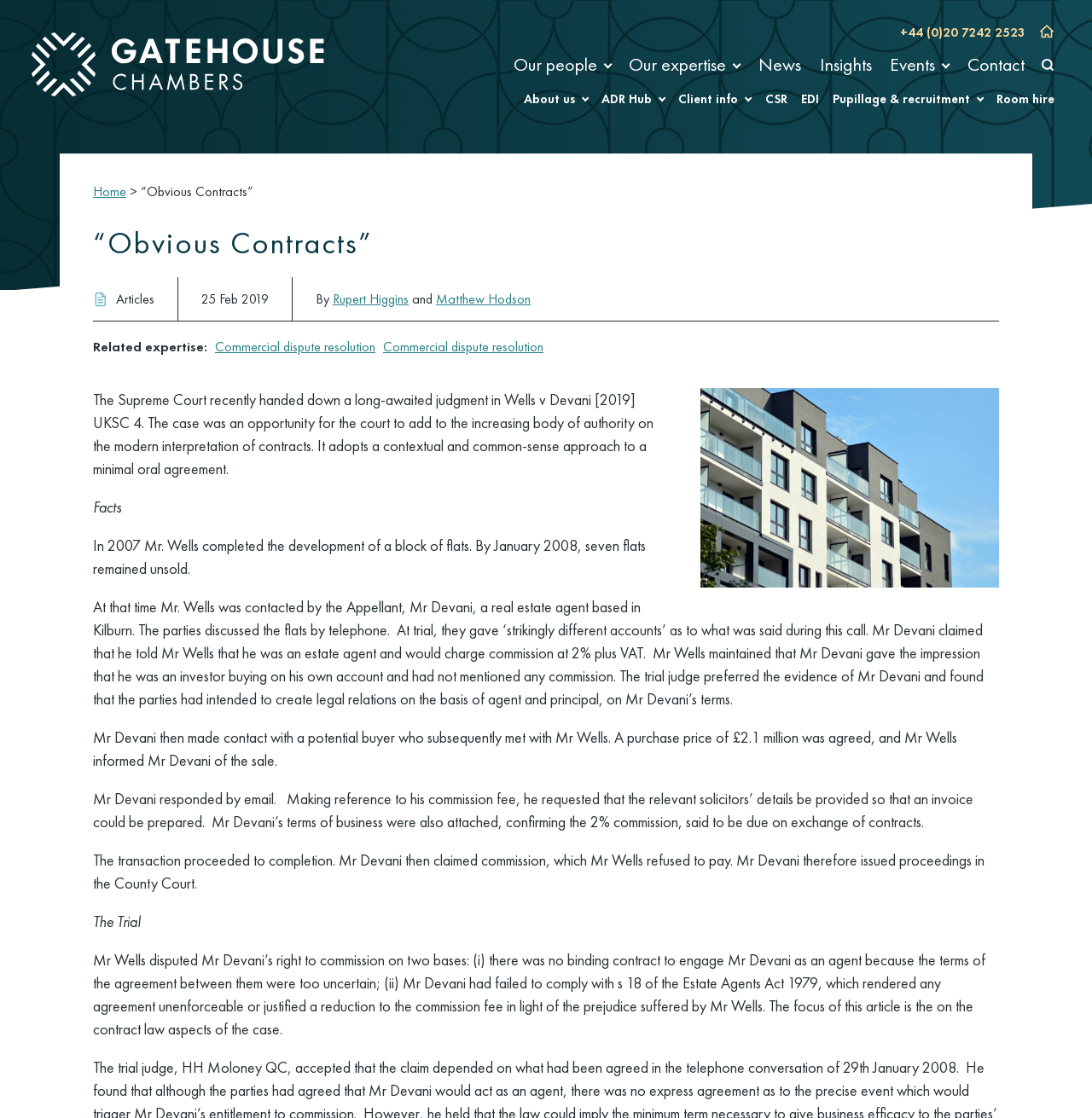Determine the bounding box coordinates for the area you should click to complete the following instruction: "Click 'info@stocktoninfrared.com'".

None